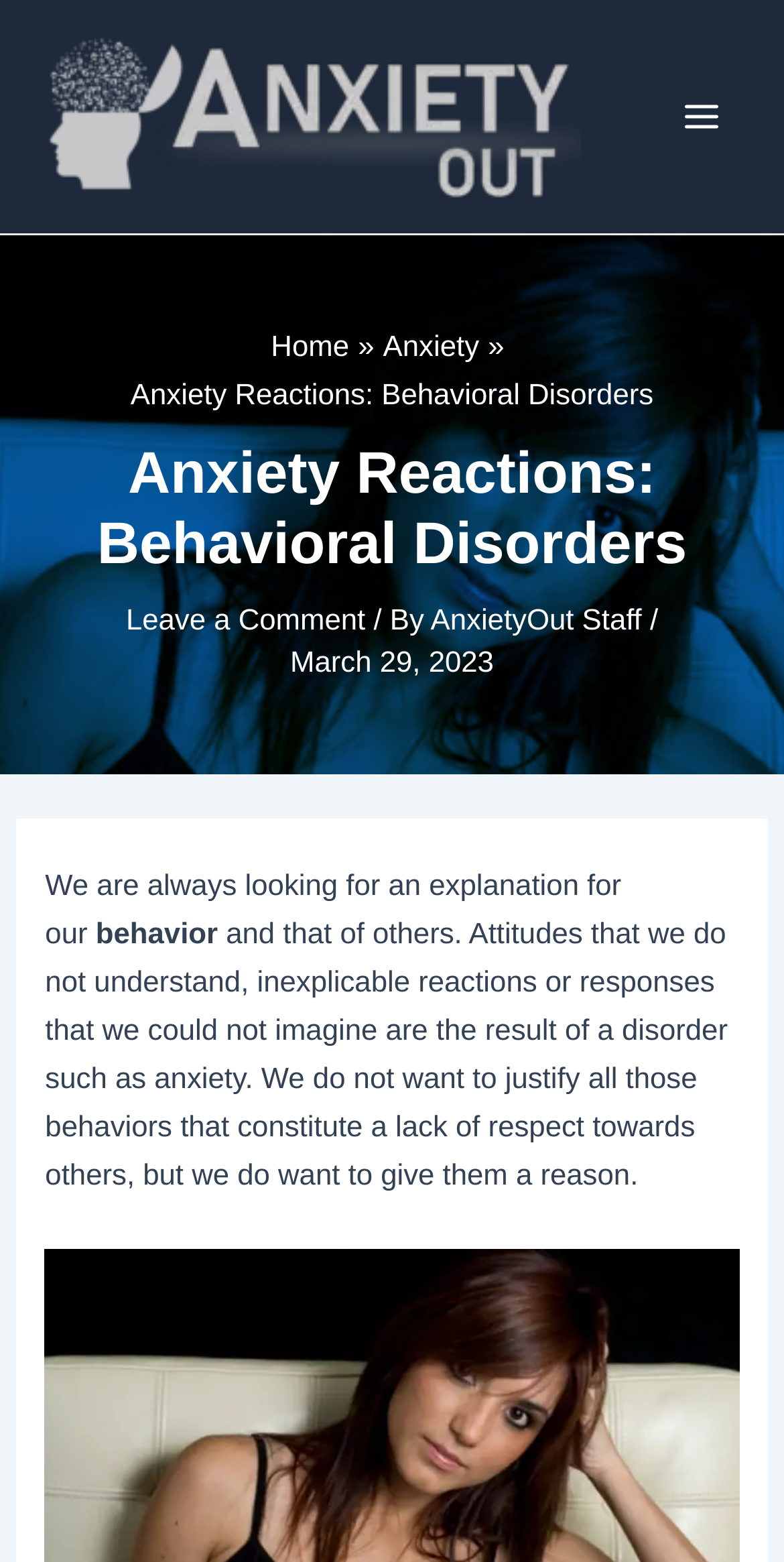Convey a detailed summary of the webpage, mentioning all key elements.

The webpage appears to be an article or blog post about anxiety reactions and behavioral disorders. At the top left, there is a link to "AnxietyOut" accompanied by an image with the same name. To the right of this, there is a button labeled "Main Menu" with an image beside it. 

Below these elements, there is a navigation section labeled "Breadcrumbs" containing three links: "Home", "Anxiety", and a third link with the title of the webpage, "Anxiety Reactions: Behavioral Disorders". This title is also presented as a heading below the navigation section.

On the left side of the page, there is a link to "Leave a Comment" followed by a text "/ By" and a link to "AnxietyOut Staff". Below this, there is a date "March 29, 2023". 

The main content of the article starts below the date, with a paragraph of text that discusses how people seek explanations for their behavior and that of others, particularly in relation to anxiety disorders. The text is divided into three sections, with the first section starting with "We are always looking for an explanation for our" and the third section discussing how people do not want to justify certain behaviors but want to give them a reason.